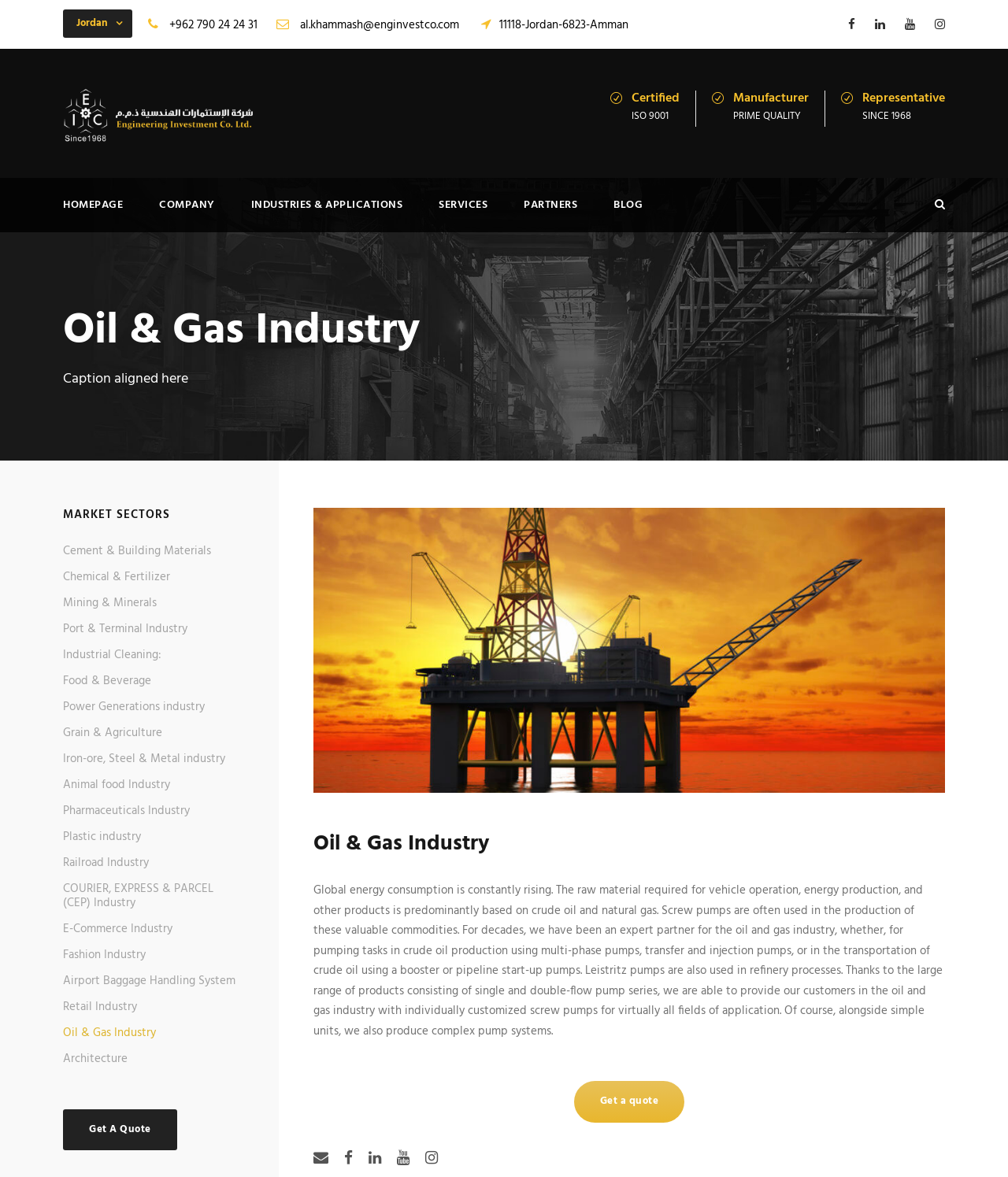Show me the bounding box coordinates of the clickable region to achieve the task as per the instruction: "Visit the 'Oil & Gas Industry' page".

[0.062, 0.87, 0.155, 0.886]